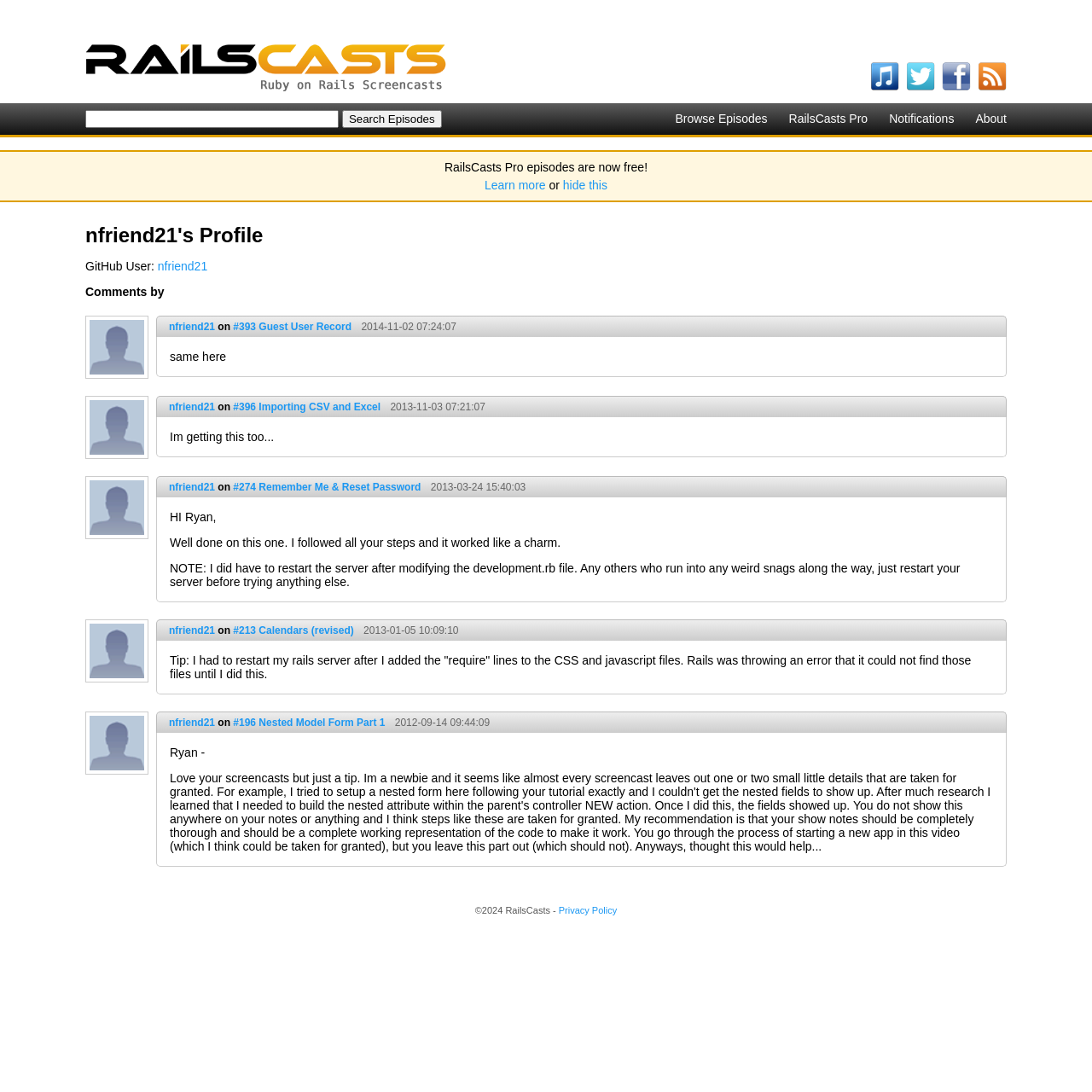Provide the bounding box coordinates for the UI element described in this sentence: "name="search"". The coordinates should be four float values between 0 and 1, i.e., [left, top, right, bottom].

[0.078, 0.101, 0.31, 0.117]